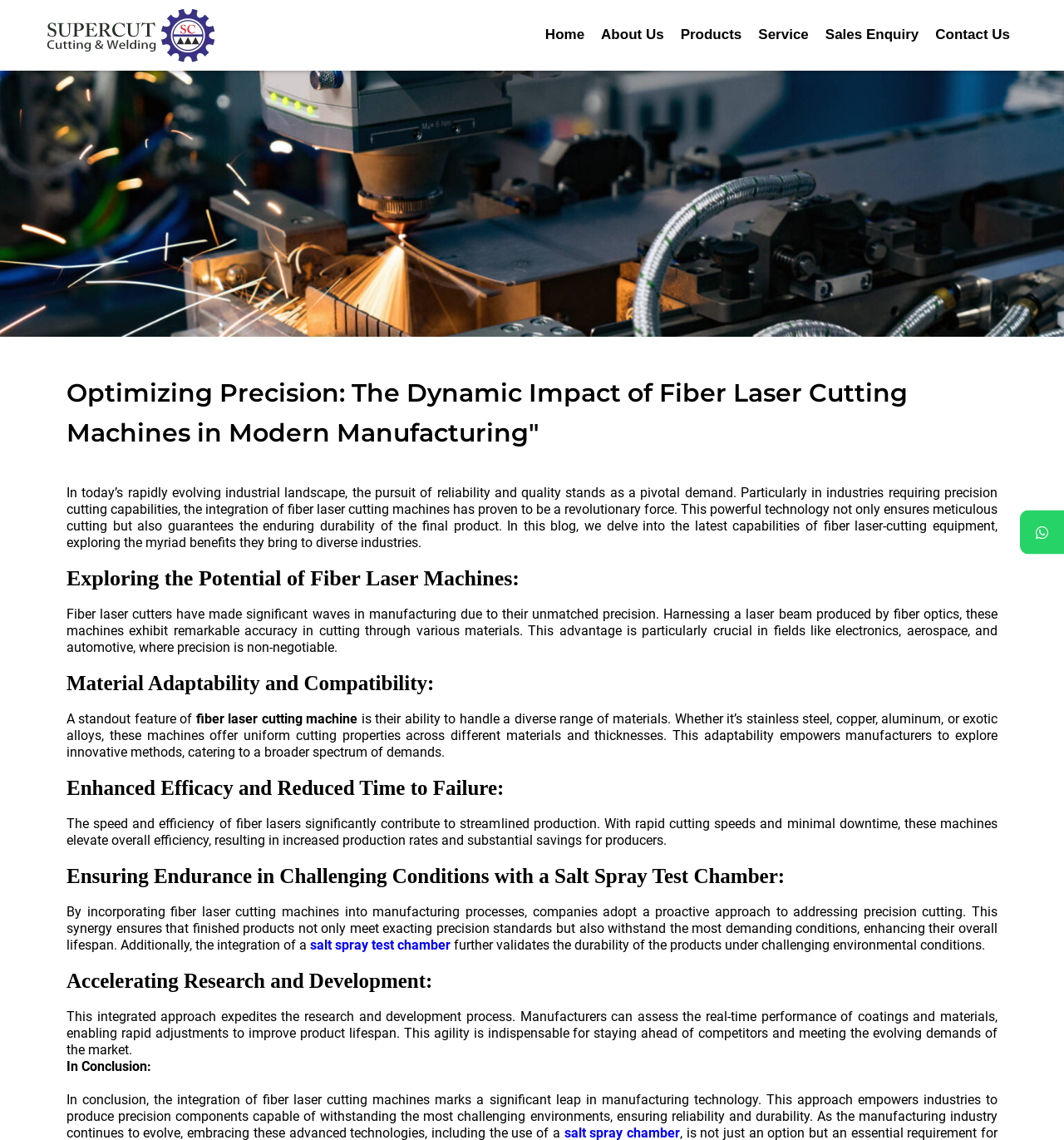Provide a thorough description of the webpage you see.

The webpage is about the benefits of fiber laser cutting machines in modern manufacturing, specifically highlighting their precision, adaptability, and efficiency. At the top, there is a logo of Supercut Welding Industries, accompanied by a link to the company's homepage. Below the logo, there is a navigation menu with links to various sections, including Home, About Us, Products, Service, Sales Enquiry, and Contact Us.

The main content of the webpage is divided into several sections, each focusing on a specific aspect of fiber laser cutting machines. The first section introduces the importance of precision cutting in modern manufacturing and how fiber laser cutting machines have revolutionized the industry. The text is accompanied by a heading that matches the meta description.

The following sections delve into the benefits of fiber laser cutting machines, including their precision, material adaptability, enhanced efficacy, and ability to withstand challenging conditions. Each section is separated by a small gap, and the text is organized into paragraphs with clear headings.

Throughout the webpage, there are links to specific terms, such as "fiber laser cutting machine" and "salt spray test chamber", which provide additional information to readers. The text is well-structured and easy to follow, with clear headings and concise language.

At the bottom of the webpage, there is a conclusion section that summarizes the benefits of fiber laser cutting machines and their potential to accelerate research and development in manufacturing. Overall, the webpage provides a comprehensive overview of the advantages of fiber laser cutting machines and their applications in modern manufacturing.